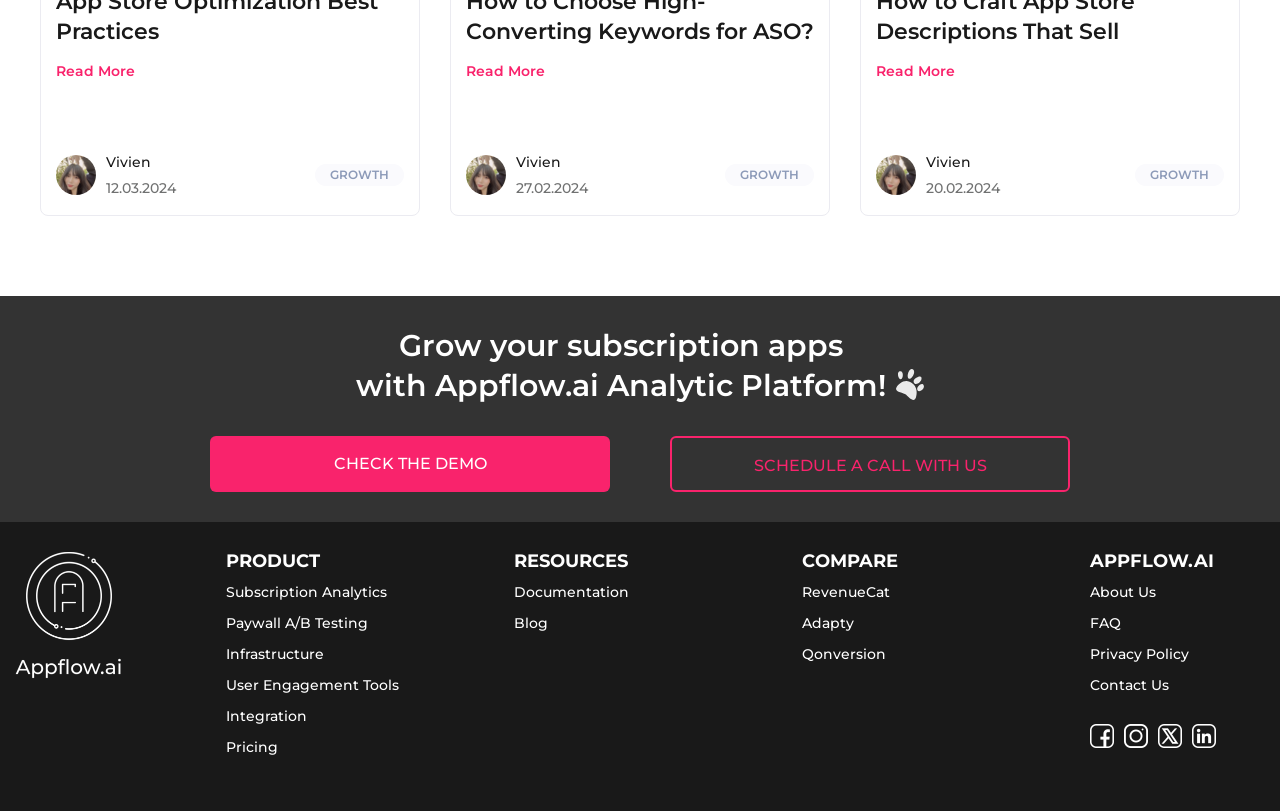Refer to the image and provide an in-depth answer to the question: 
What is the name of the person associated with the dates?

On the webpage, I can see three sections with dates, and each section has the name 'Vivien' associated with it, suggesting that Vivien is the person associated with the dates.